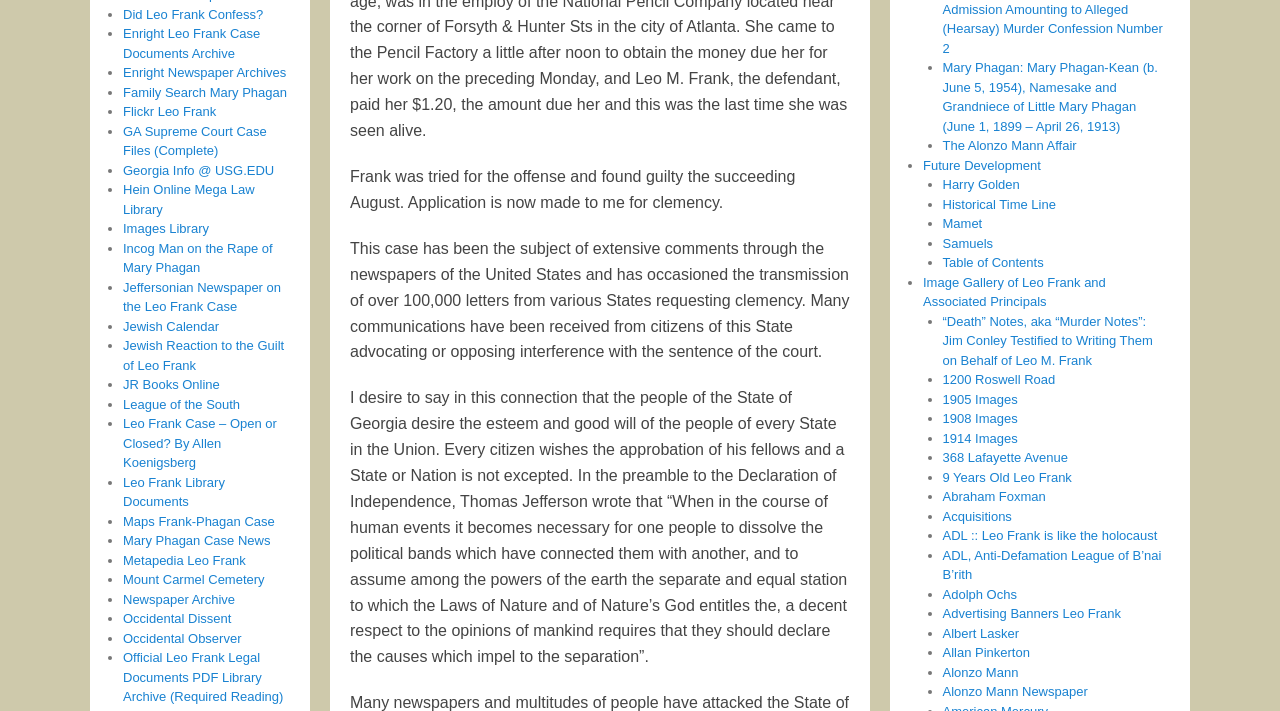Please locate the bounding box coordinates of the region I need to click to follow this instruction: "Explore 'Historical Time Line'".

[0.736, 0.277, 0.825, 0.298]